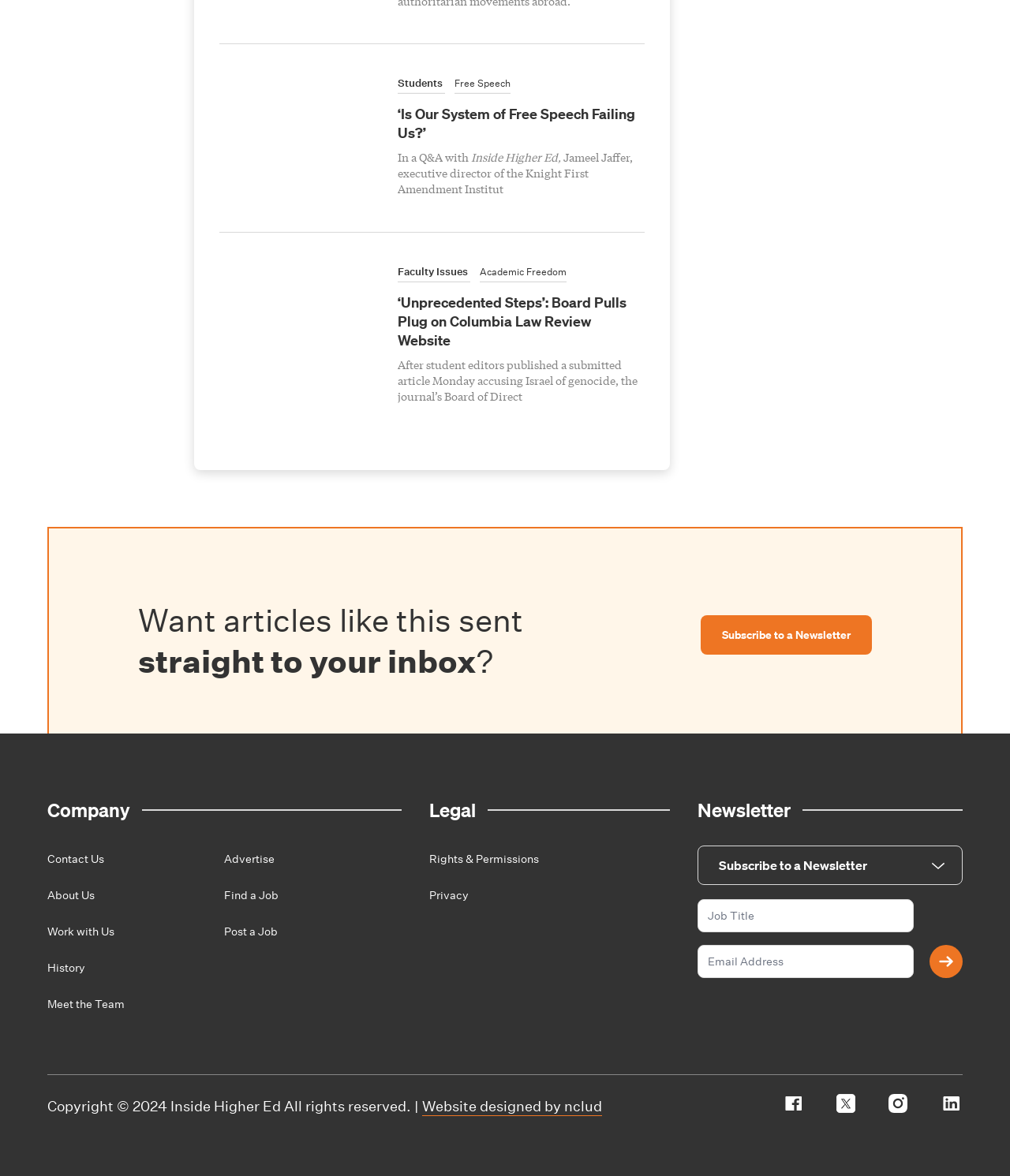What is the copyright year mentioned at the bottom of the page?
Could you please answer the question thoroughly and with as much detail as possible?

I determined the answer by looking at the text 'Copyright © 2024 Inside Higher Ed All rights reserved.' which mentions the copyright year.